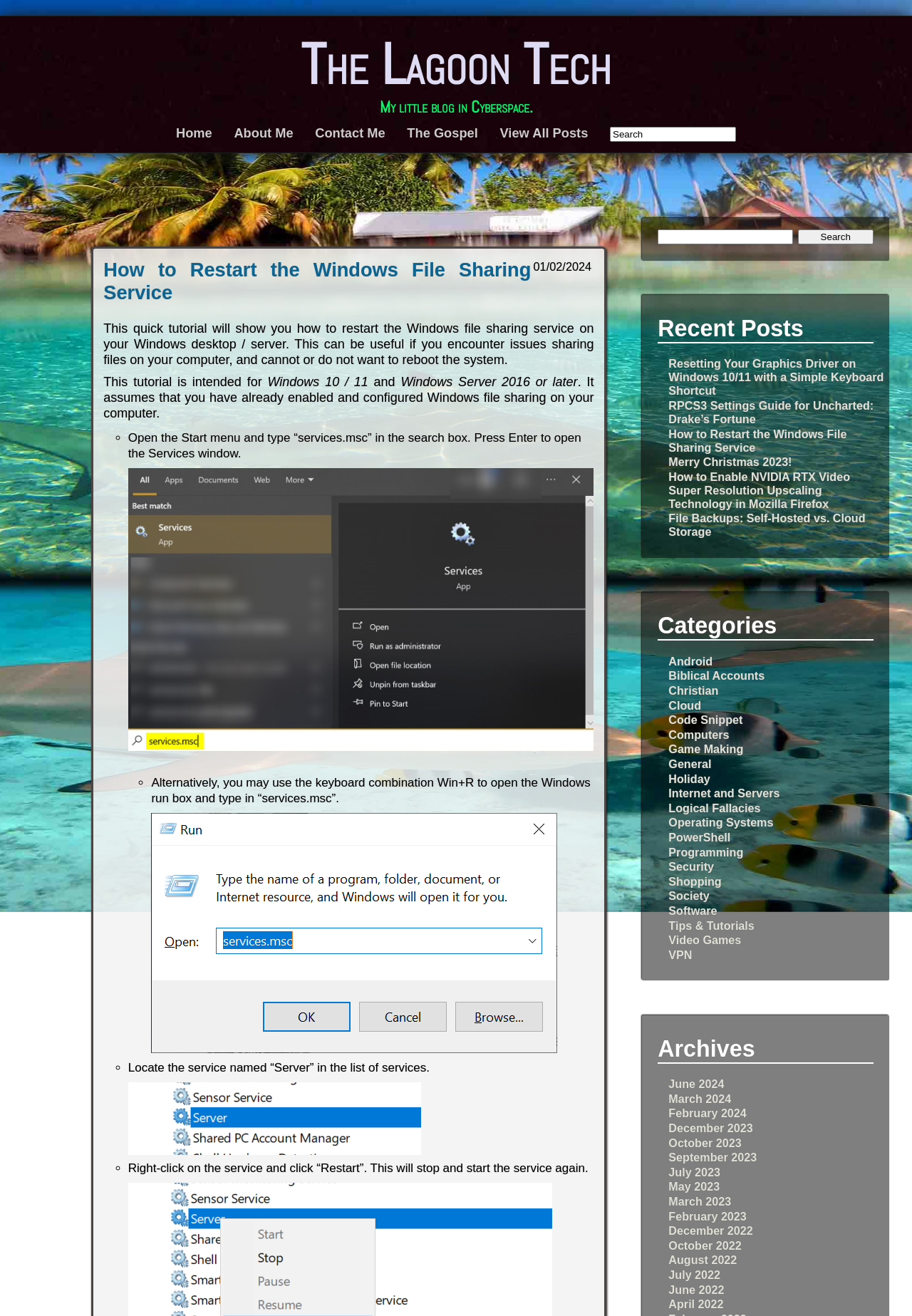Answer the following query with a single word or phrase:
What is the category of the post 'RPCS3 Settings Guide for Uncharted: Drake’s Fortune'?

Game Making